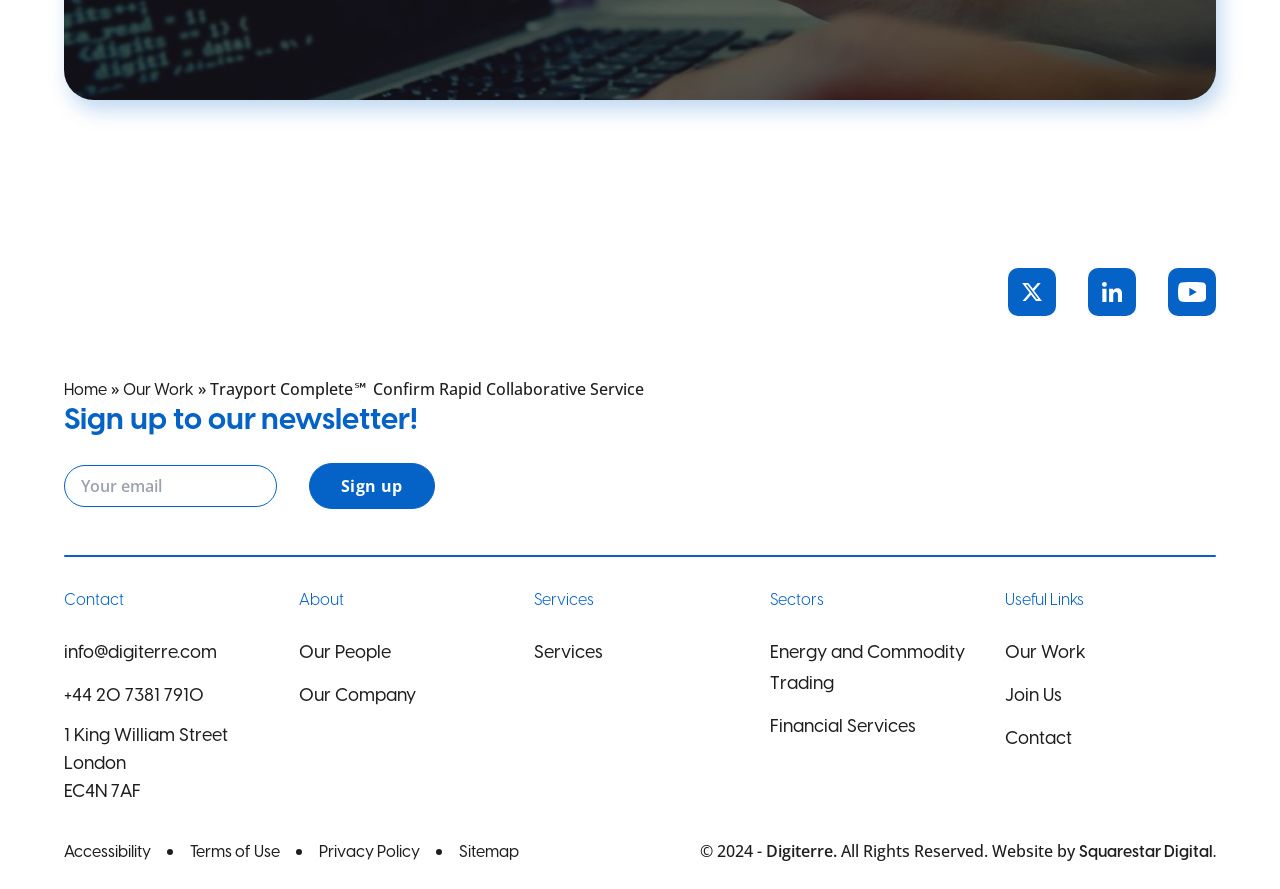Please identify the bounding box coordinates of the clickable region that I should interact with to perform the following instruction: "Follow us on Twitter". The coordinates should be expressed as four float numbers between 0 and 1, i.e., [left, top, right, bottom].

[0.788, 0.301, 0.825, 0.355]